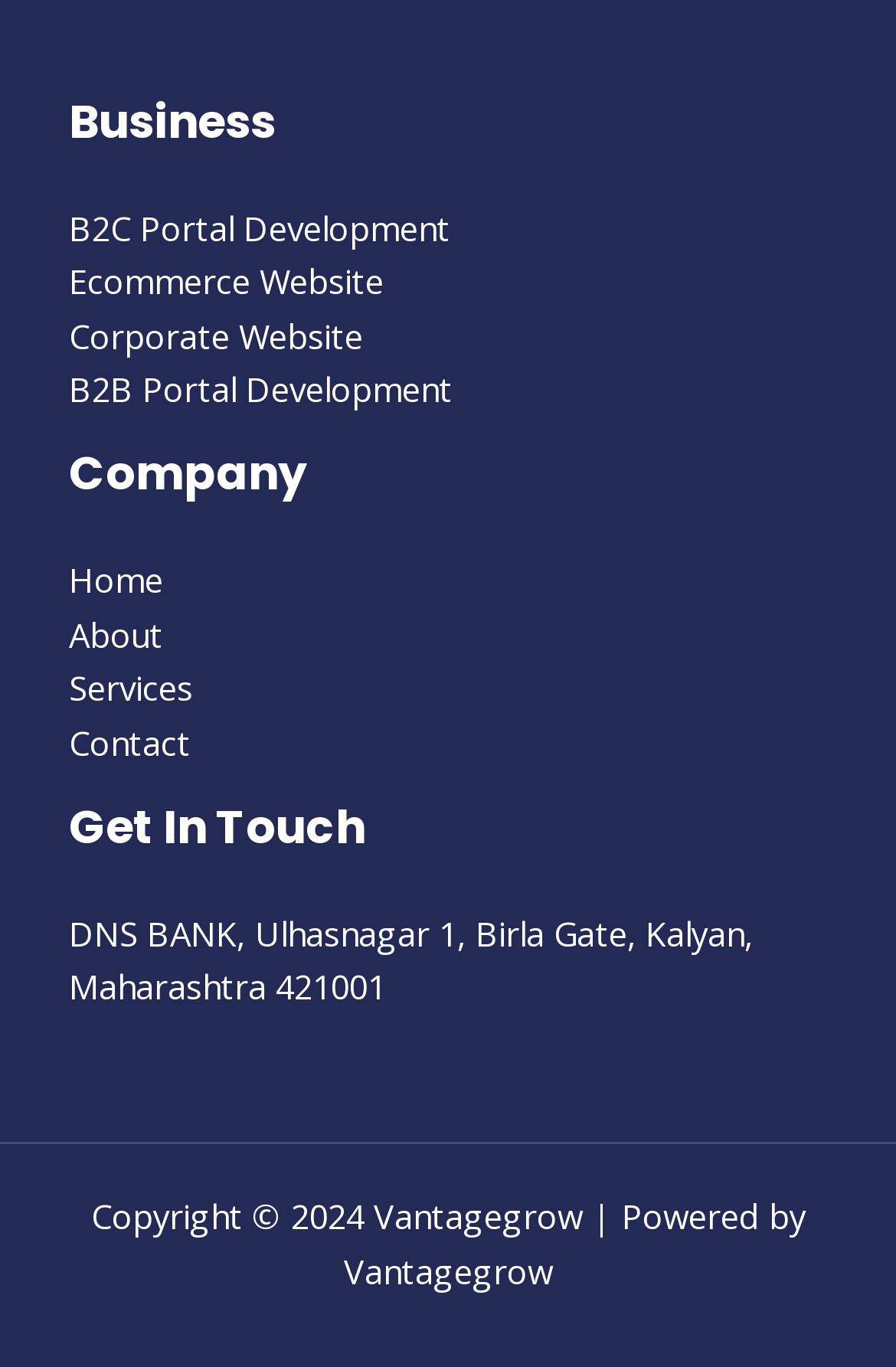Can you pinpoint the bounding box coordinates for the clickable element required for this instruction: "View Corporate Website"? The coordinates should be four float numbers between 0 and 1, i.e., [left, top, right, bottom].

[0.077, 0.228, 0.405, 0.262]